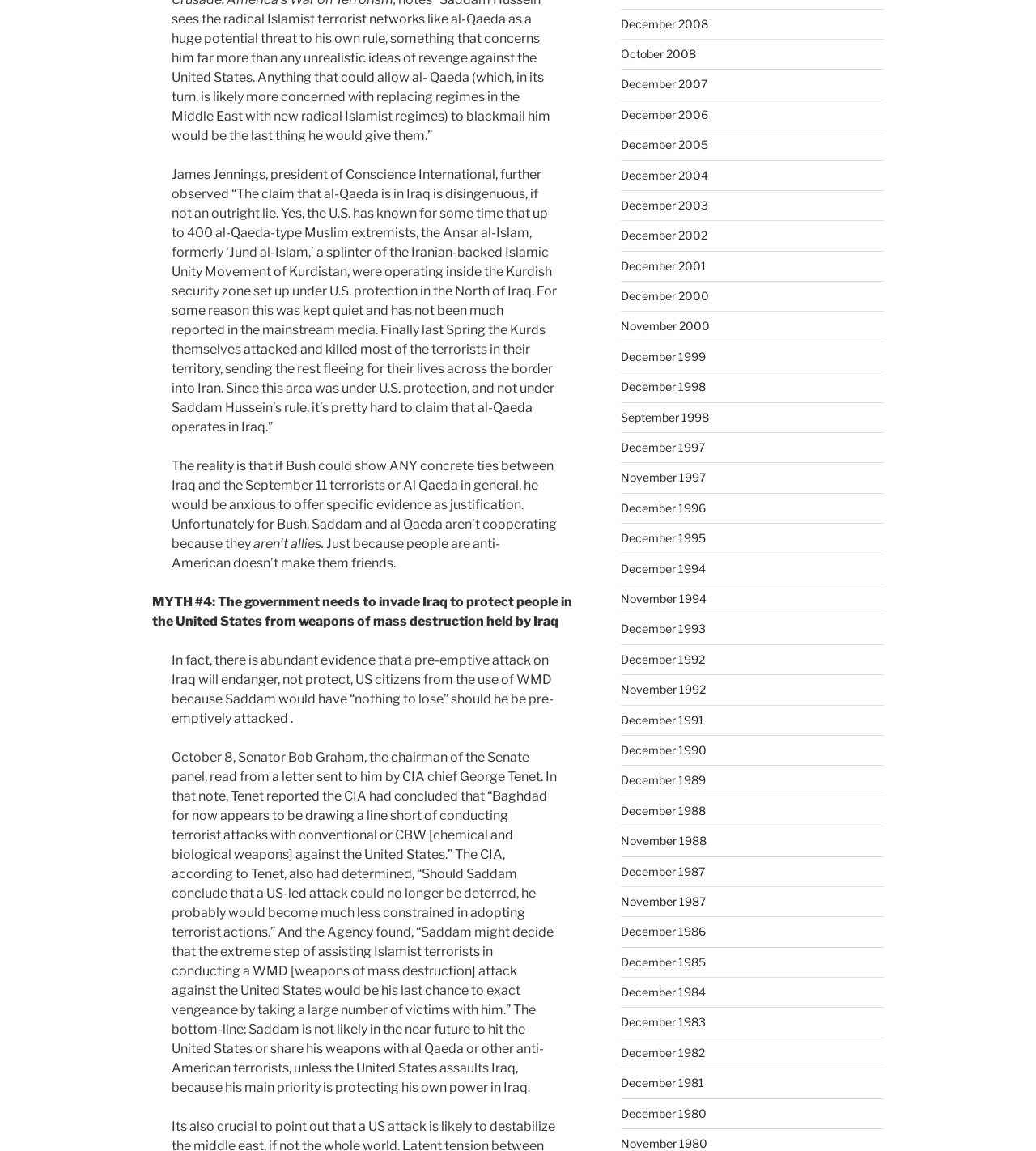Reply to the question below using a single word or brief phrase:
How many links are there on the webpage?

43